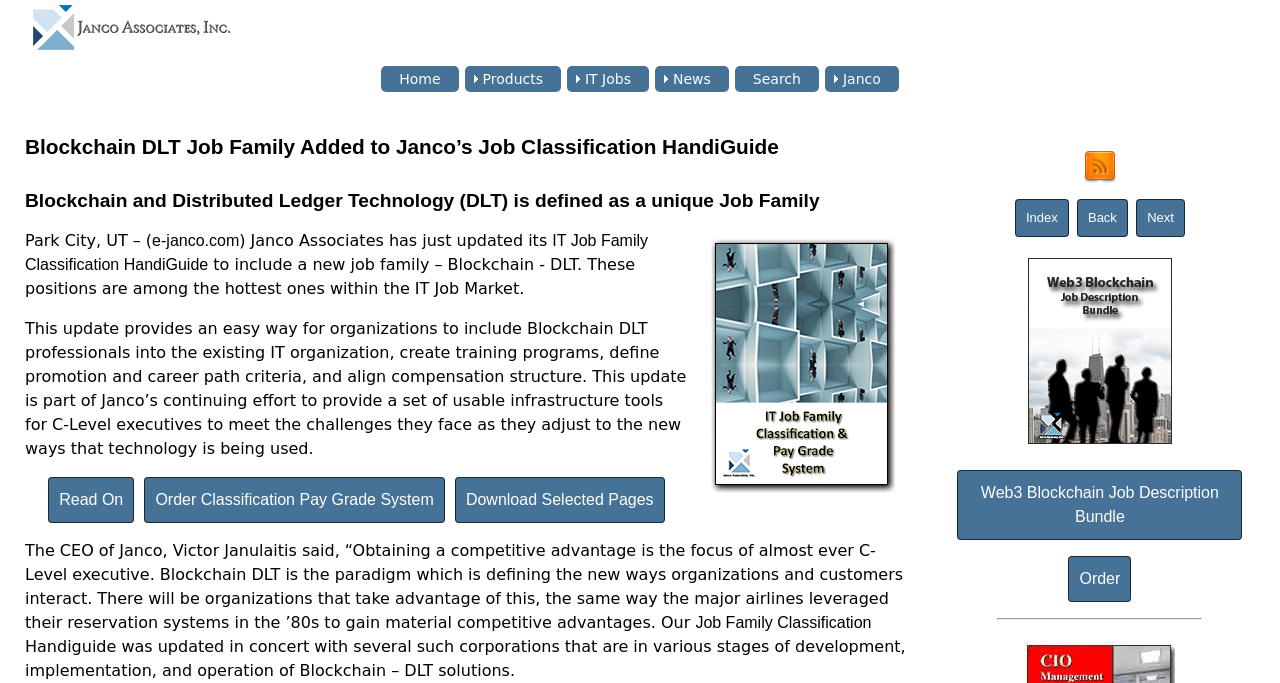Determine the bounding box coordinates of the section I need to click to execute the following instruction: "Subscribe to the 'Janco RSS Feed'". Provide the coordinates as four float numbers between 0 and 1, i.e., [left, top, right, bottom].

[0.847, 0.237, 0.872, 0.262]